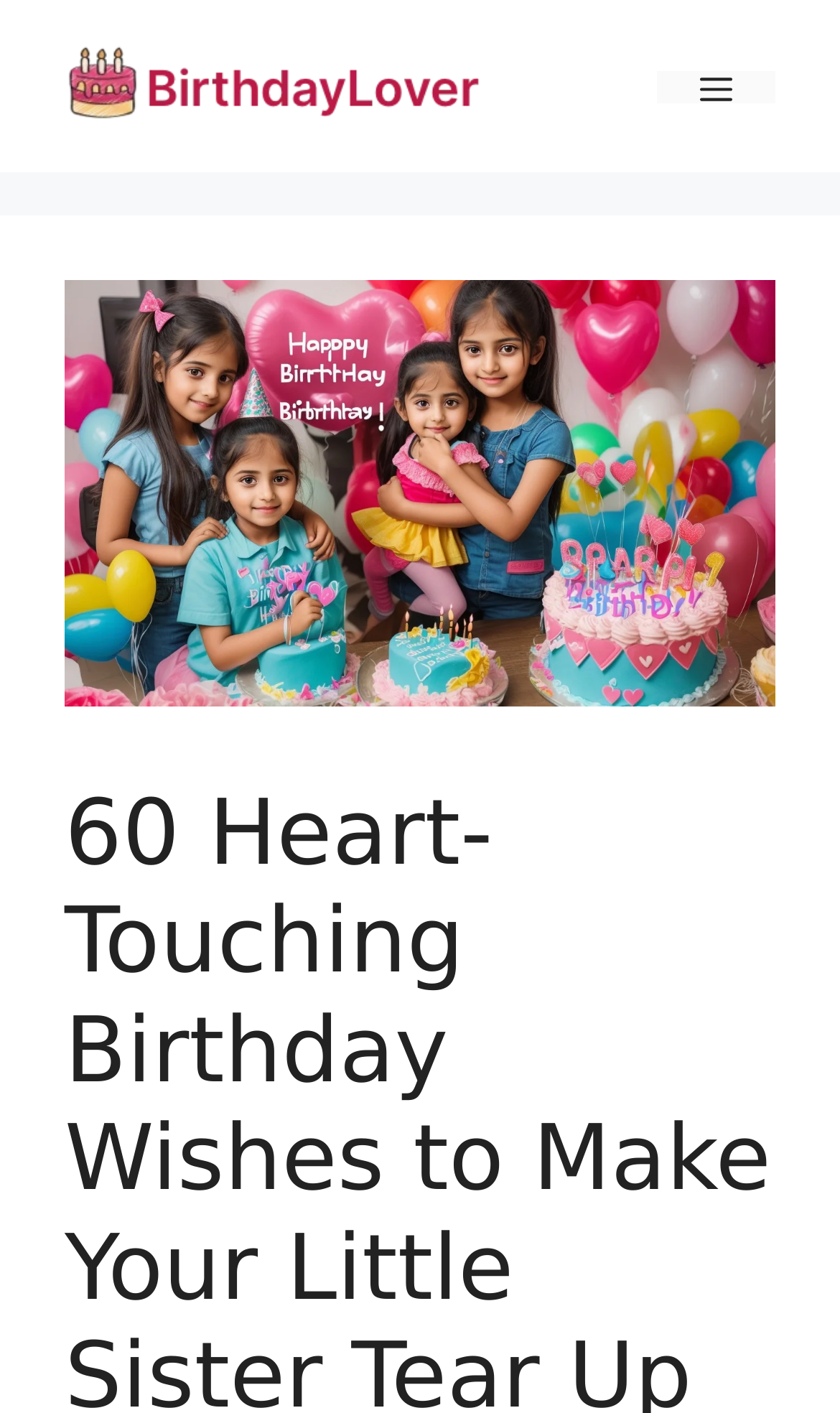Please find the top heading of the webpage and generate its text.

60 Heart-Touching Birthday Wishes to Make Your Little Sister Tear Up